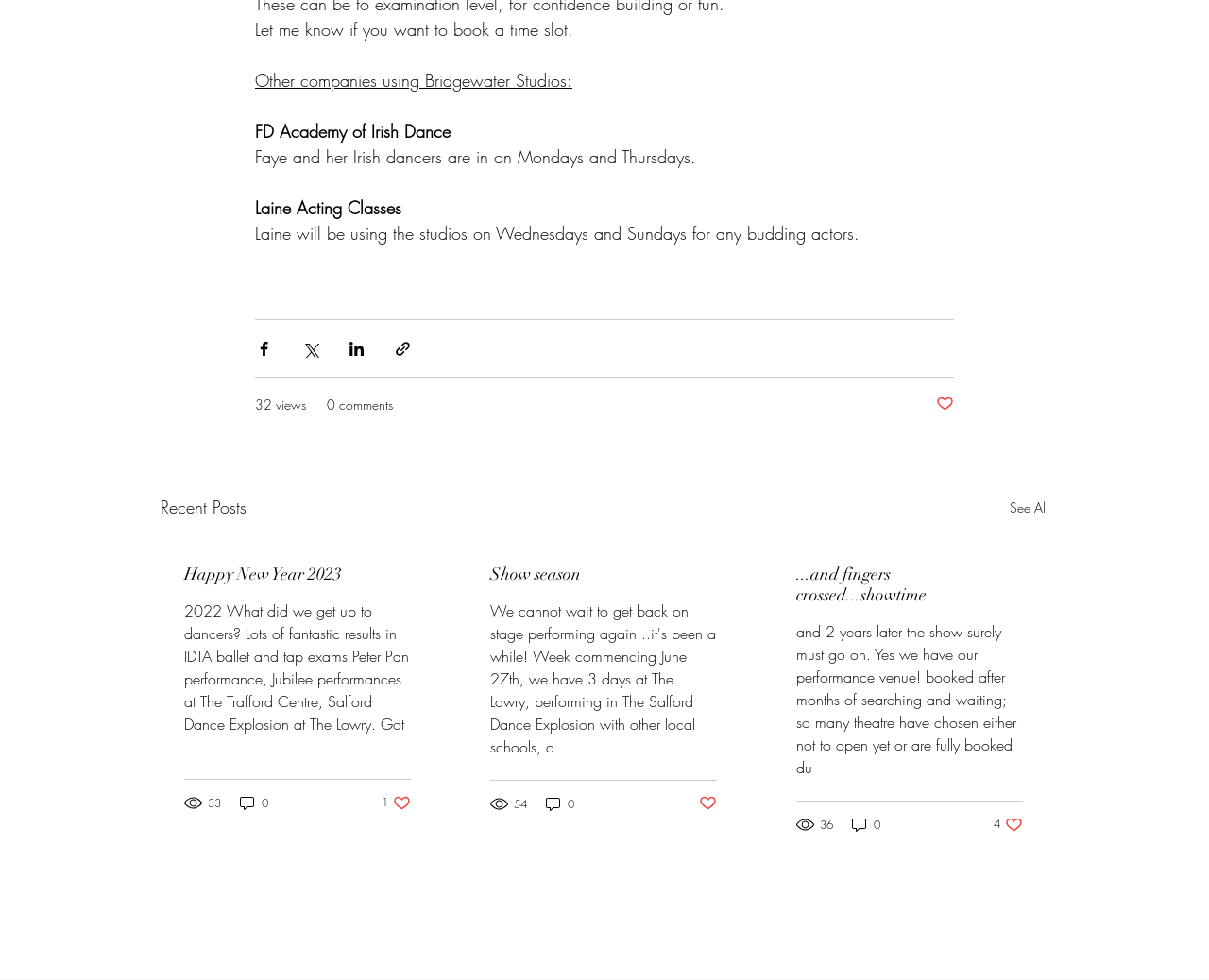Indicate the bounding box coordinates of the element that needs to be clicked to satisfy the following instruction: "Like the post 'Show season'". The coordinates should be four float numbers between 0 and 1, i.e., [left, top, right, bottom].

[0.578, 0.81, 0.593, 0.83]